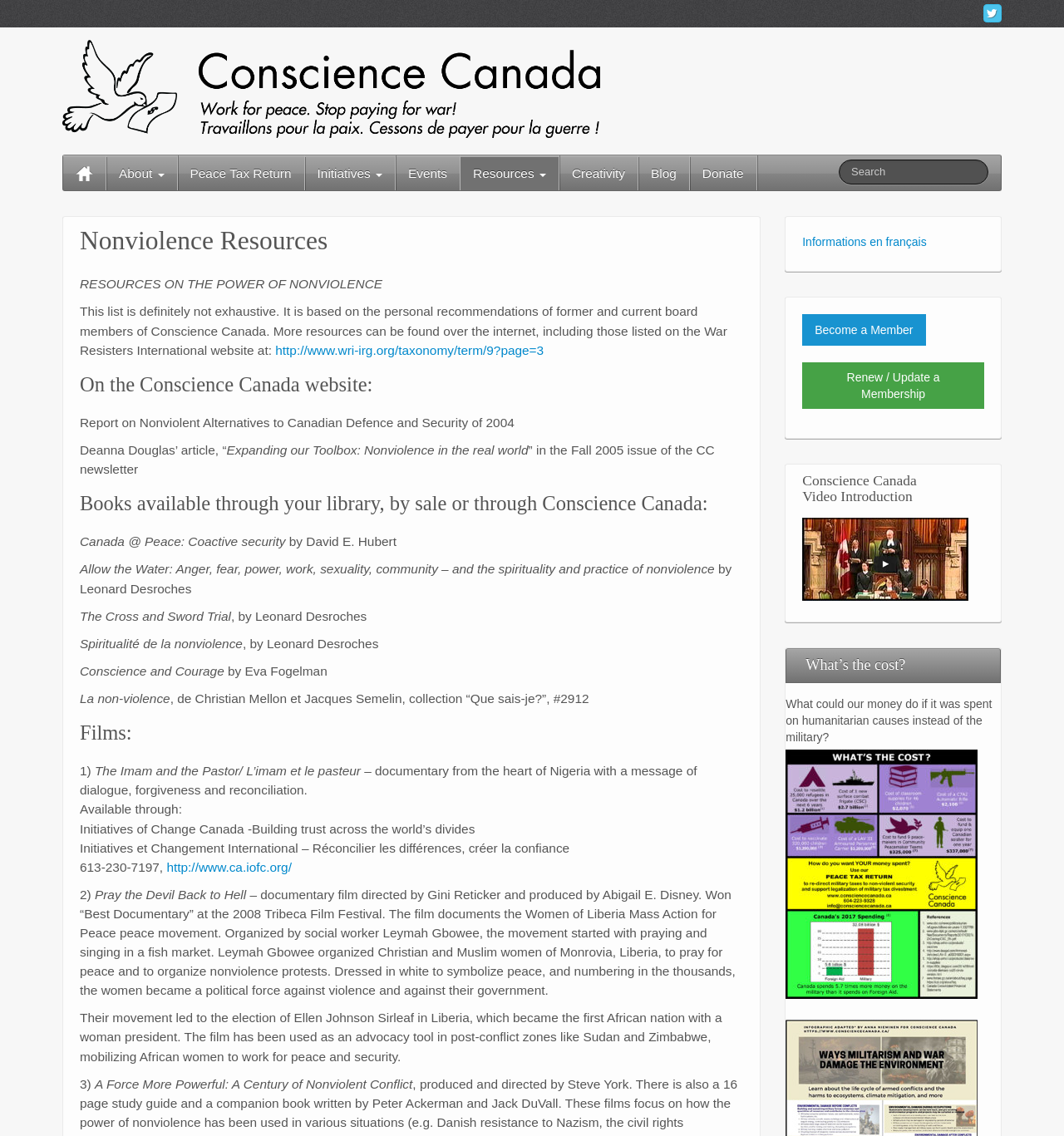How many films are listed on the webpage?
Could you give a comprehensive explanation in response to this question?

I searched for the heading 'Films:' and found three film titles listed underneath, which are 'The Imam and the Pastor/ L’imam et le pasteur', 'Pray the Devil Back to Hell', and 'A Force More Powerful: A Century of Nonviolent Conflict'.